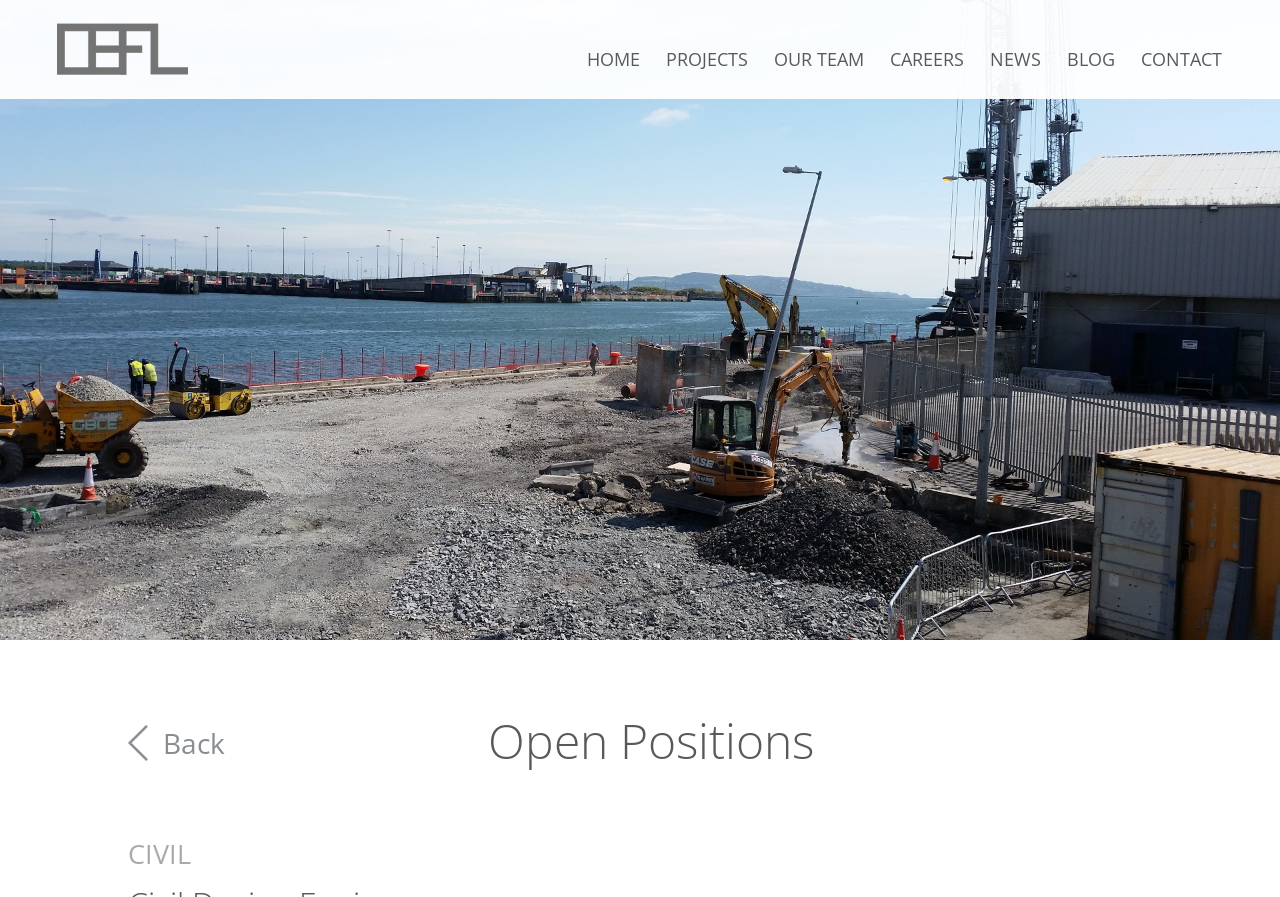Determine the bounding box coordinates for the clickable element required to fulfill the instruction: "go to home page". Provide the coordinates as four float numbers between 0 and 1, i.e., [left, top, right, bottom].

[0.459, 0.058, 0.5, 0.11]